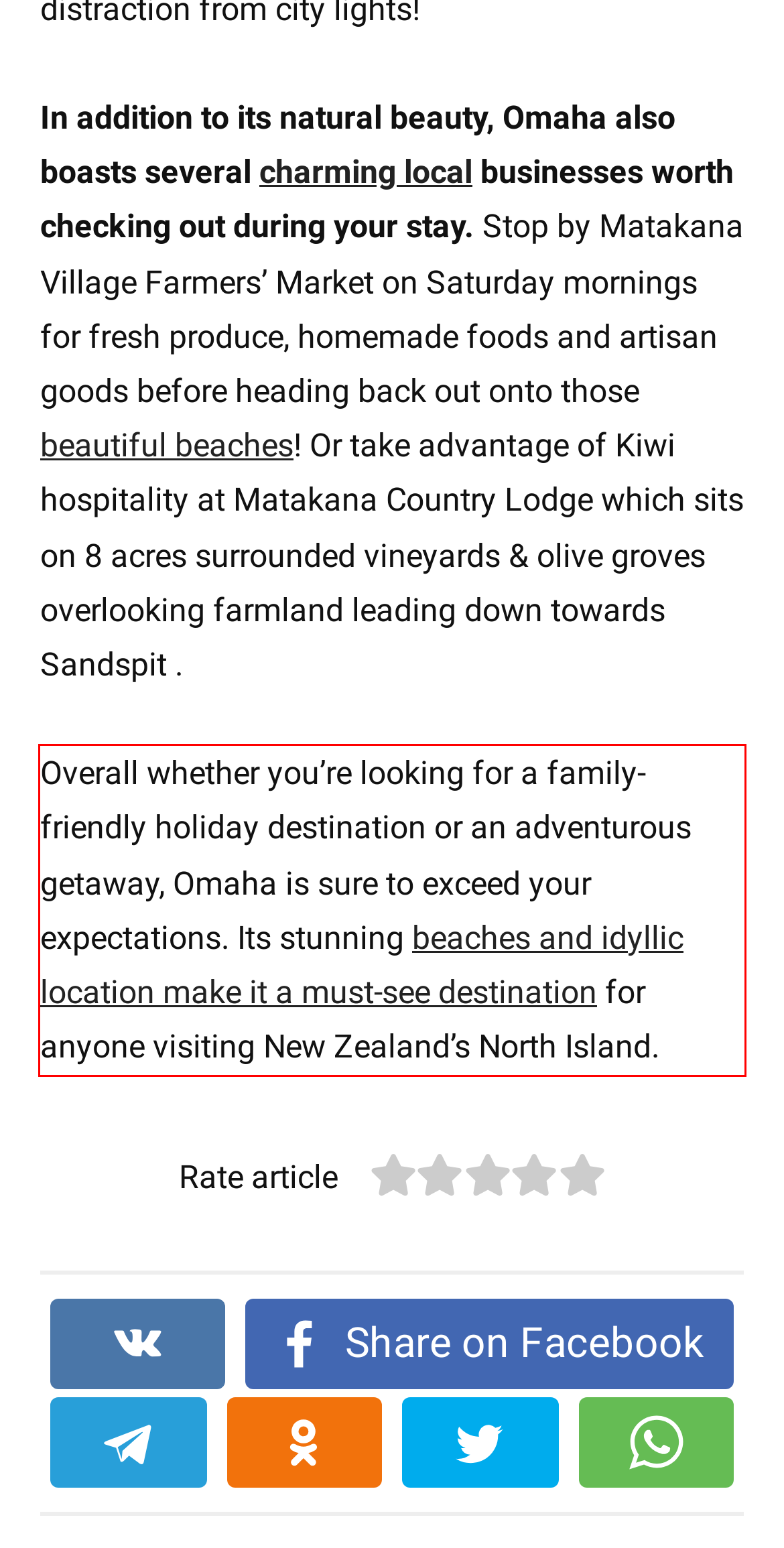Analyze the screenshot of a webpage where a red rectangle is bounding a UI element. Extract and generate the text content within this red bounding box.

Overall whether you’re looking for a family-friendly holiday destination or an adventurous getaway, Omaha is sure to exceed your expectations. Its stunning beaches and idyllic location make it a must-see destination for anyone visiting New Zealand’s North Island.